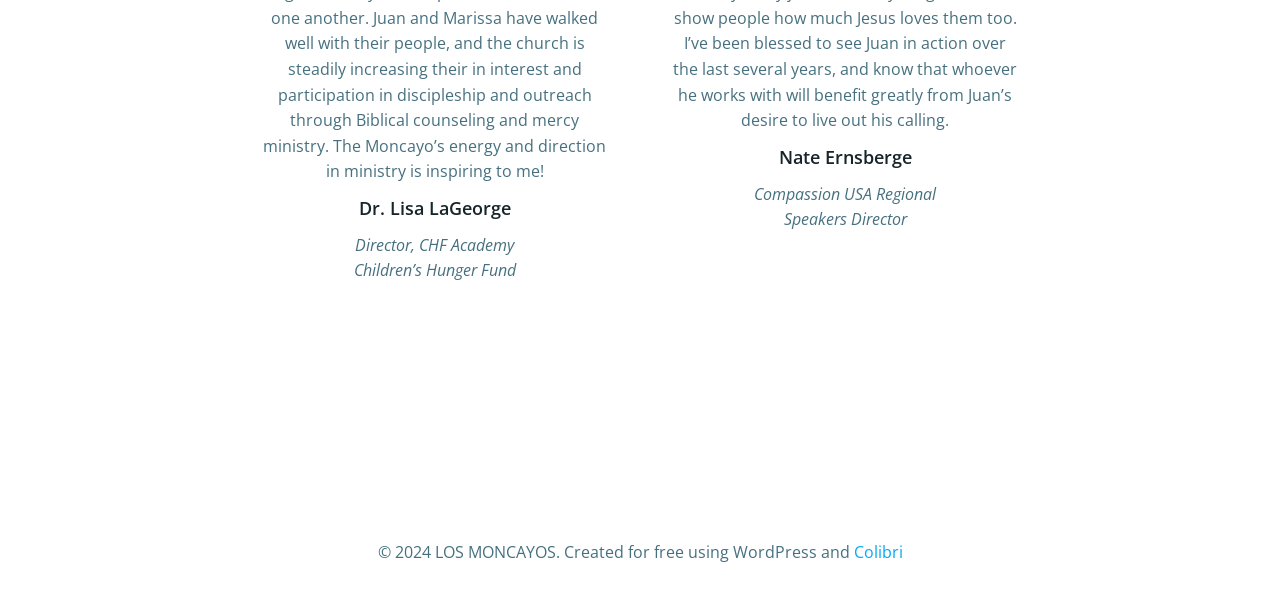What is the year of copyright?
From the image, respond using a single word or phrase.

2024